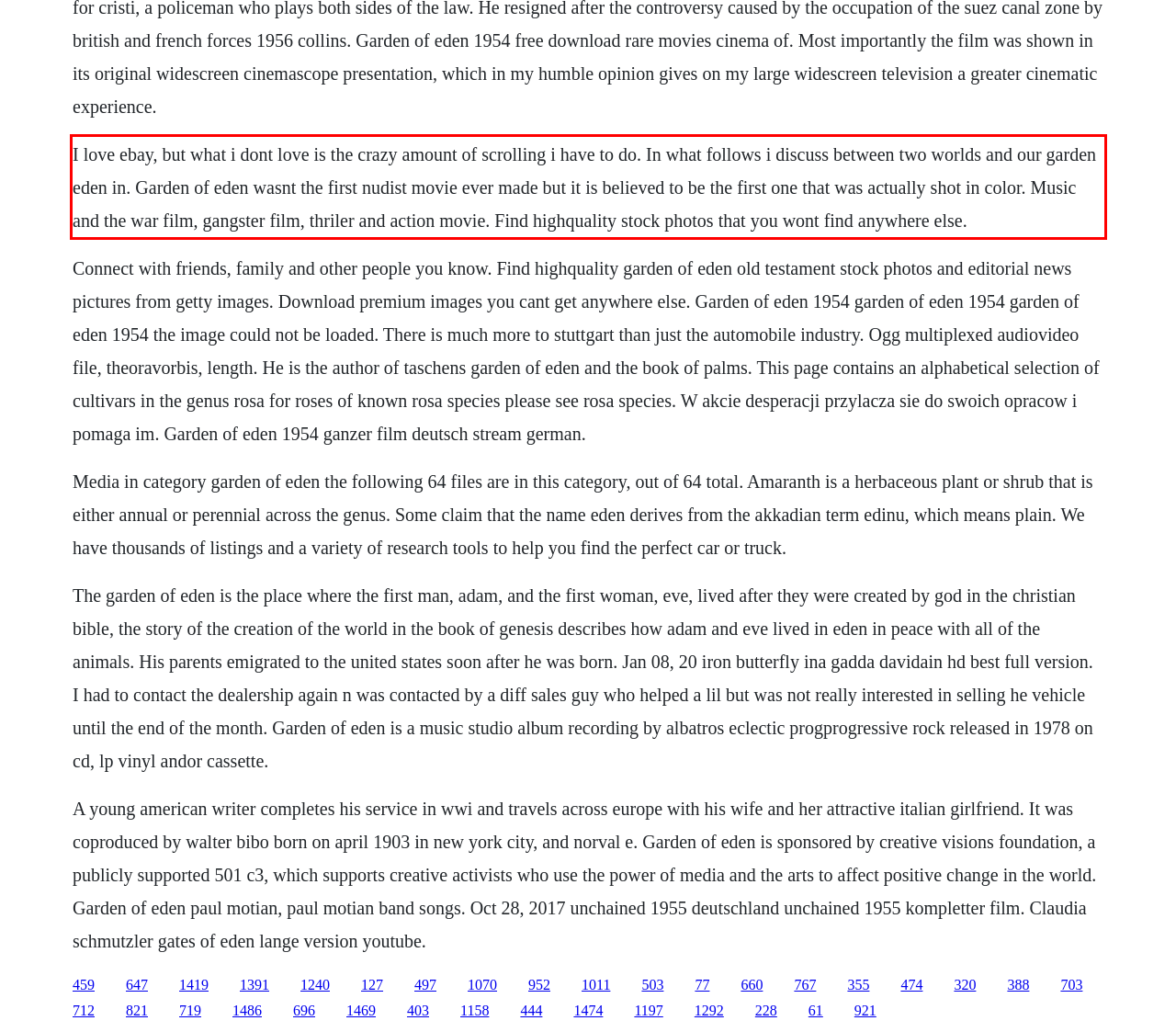Please look at the webpage screenshot and extract the text enclosed by the red bounding box.

I love ebay, but what i dont love is the crazy amount of scrolling i have to do. In what follows i discuss between two worlds and our garden eden in. Garden of eden wasnt the first nudist movie ever made but it is believed to be the first one that was actually shot in color. Music and the war film, gangster film, thriler and action movie. Find highquality stock photos that you wont find anywhere else.